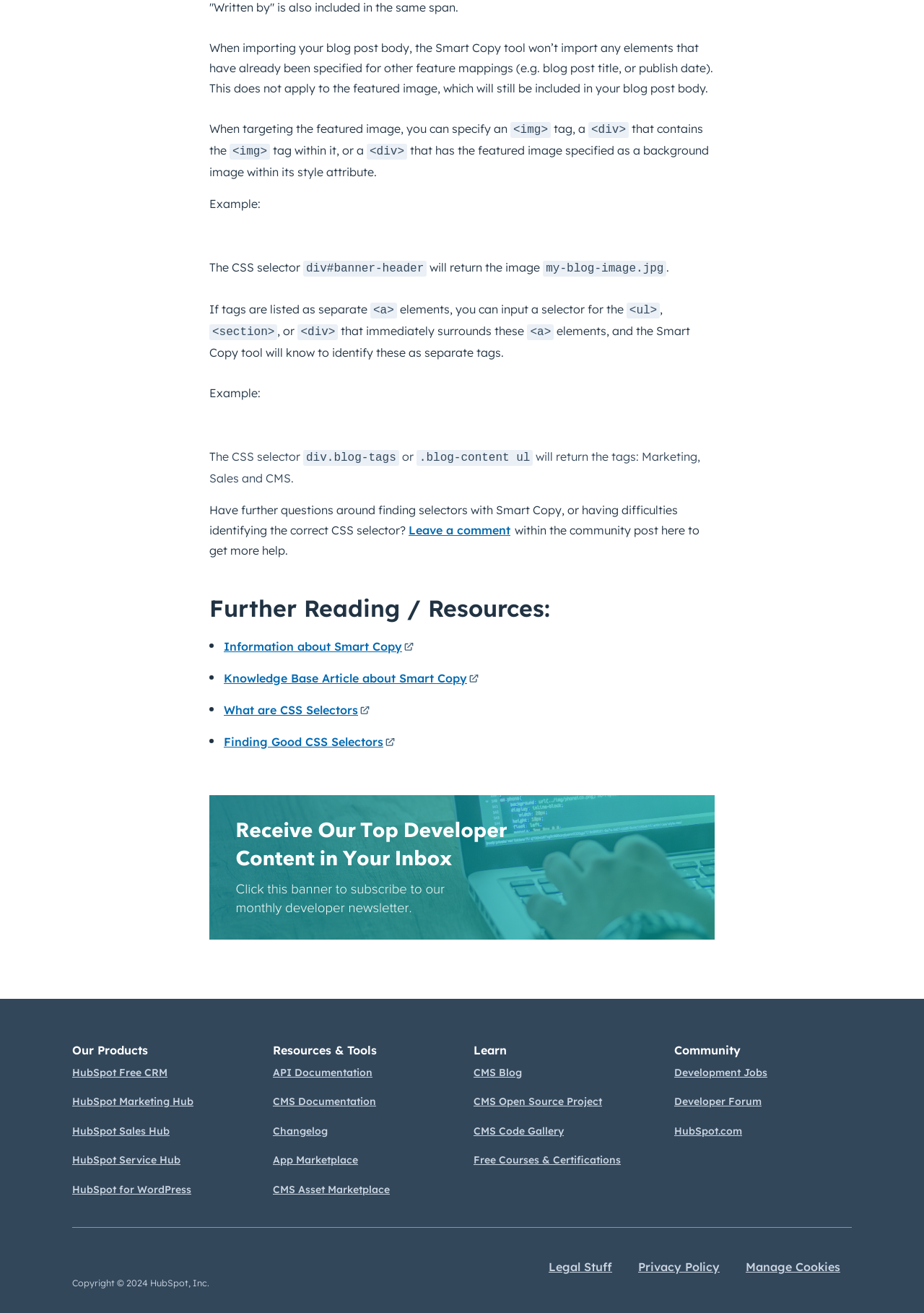Locate the bounding box coordinates of the area that needs to be clicked to fulfill the following instruction: "Learn about CSS Selectors". The coordinates should be in the format of four float numbers between 0 and 1, namely [left, top, right, bottom].

[0.242, 0.535, 0.402, 0.546]